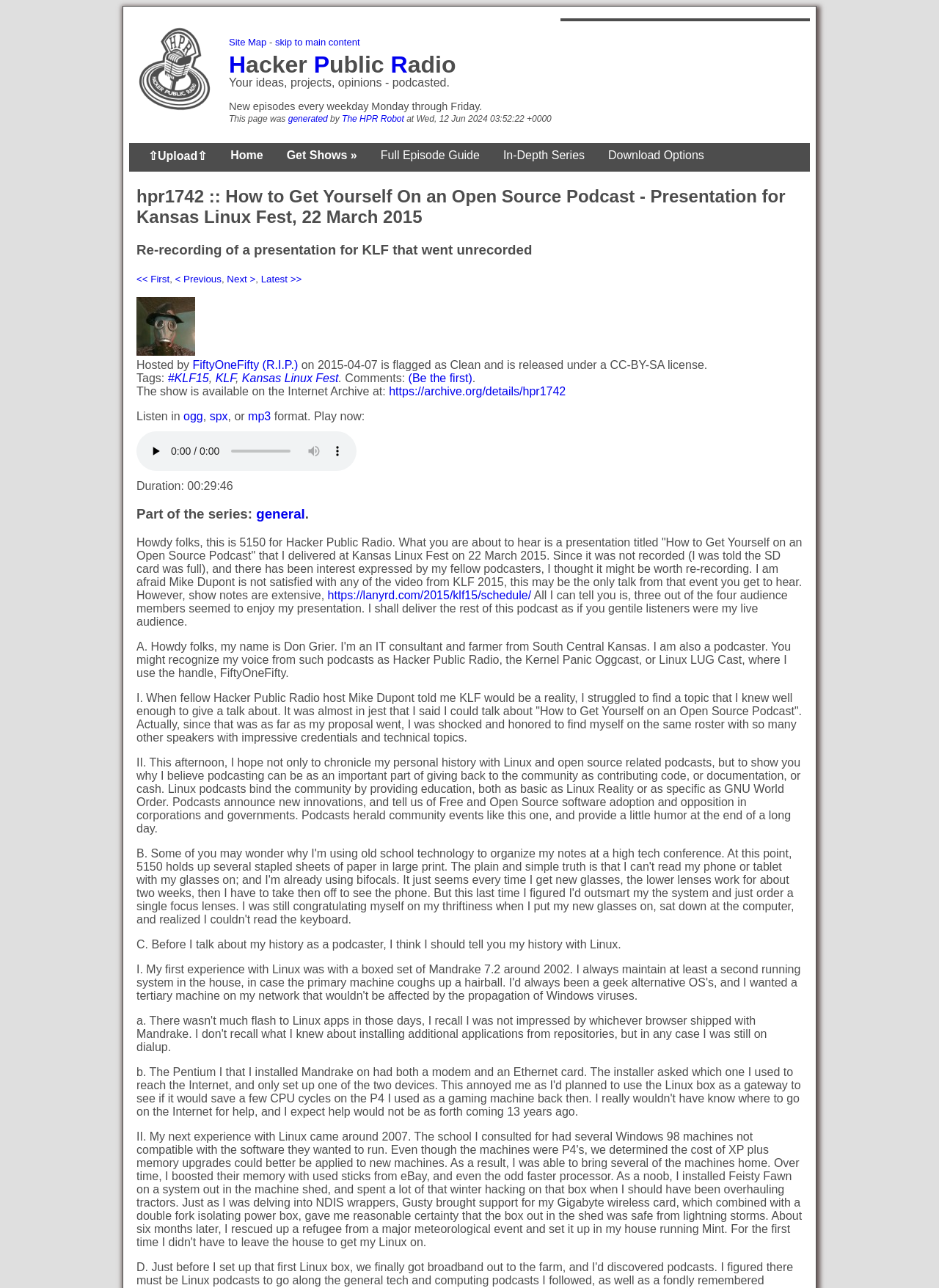Determine the webpage's heading and output its text content.

Hacker Public Radio